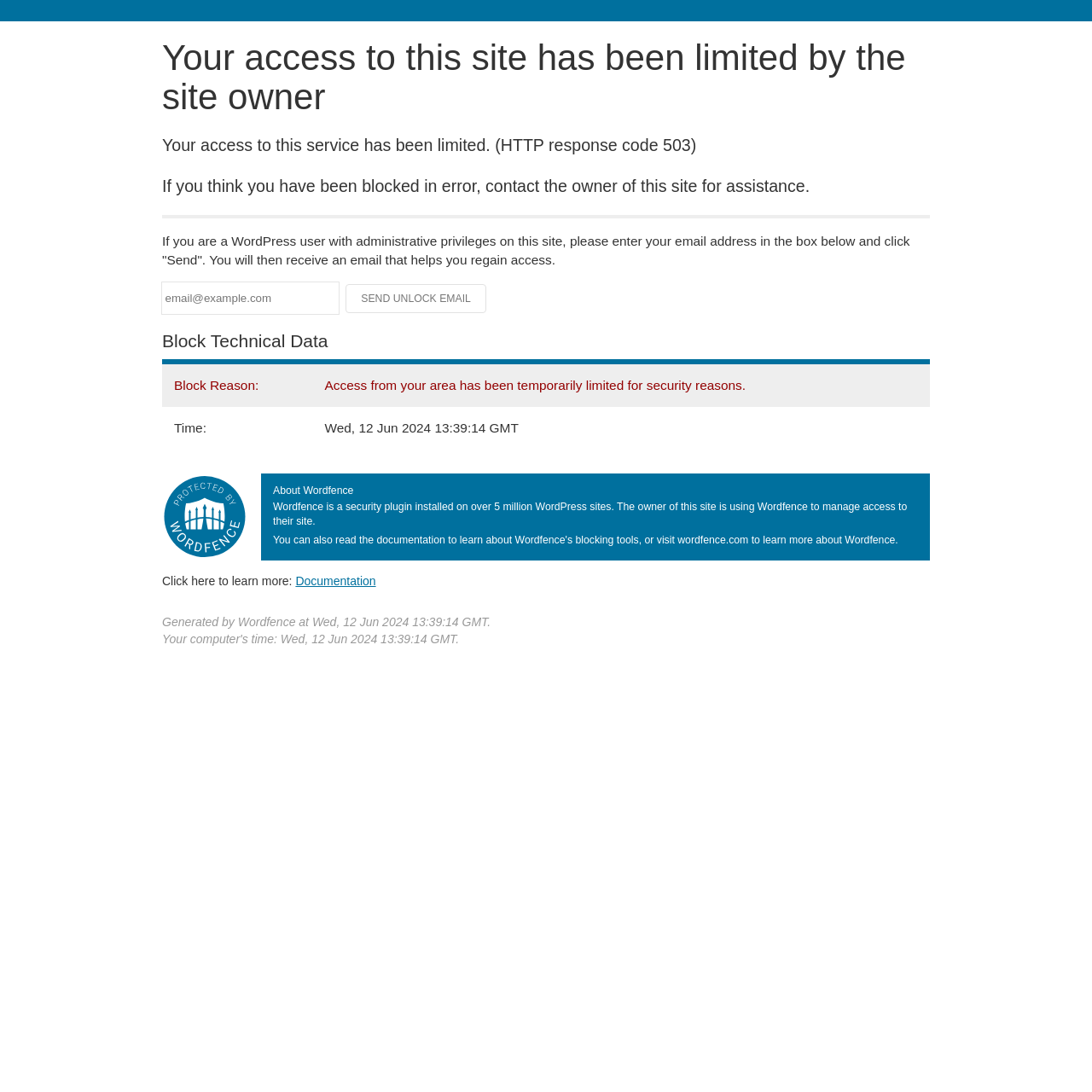What is the main heading displayed on the webpage? Please provide the text.

Your access to this site has been limited by the site owner